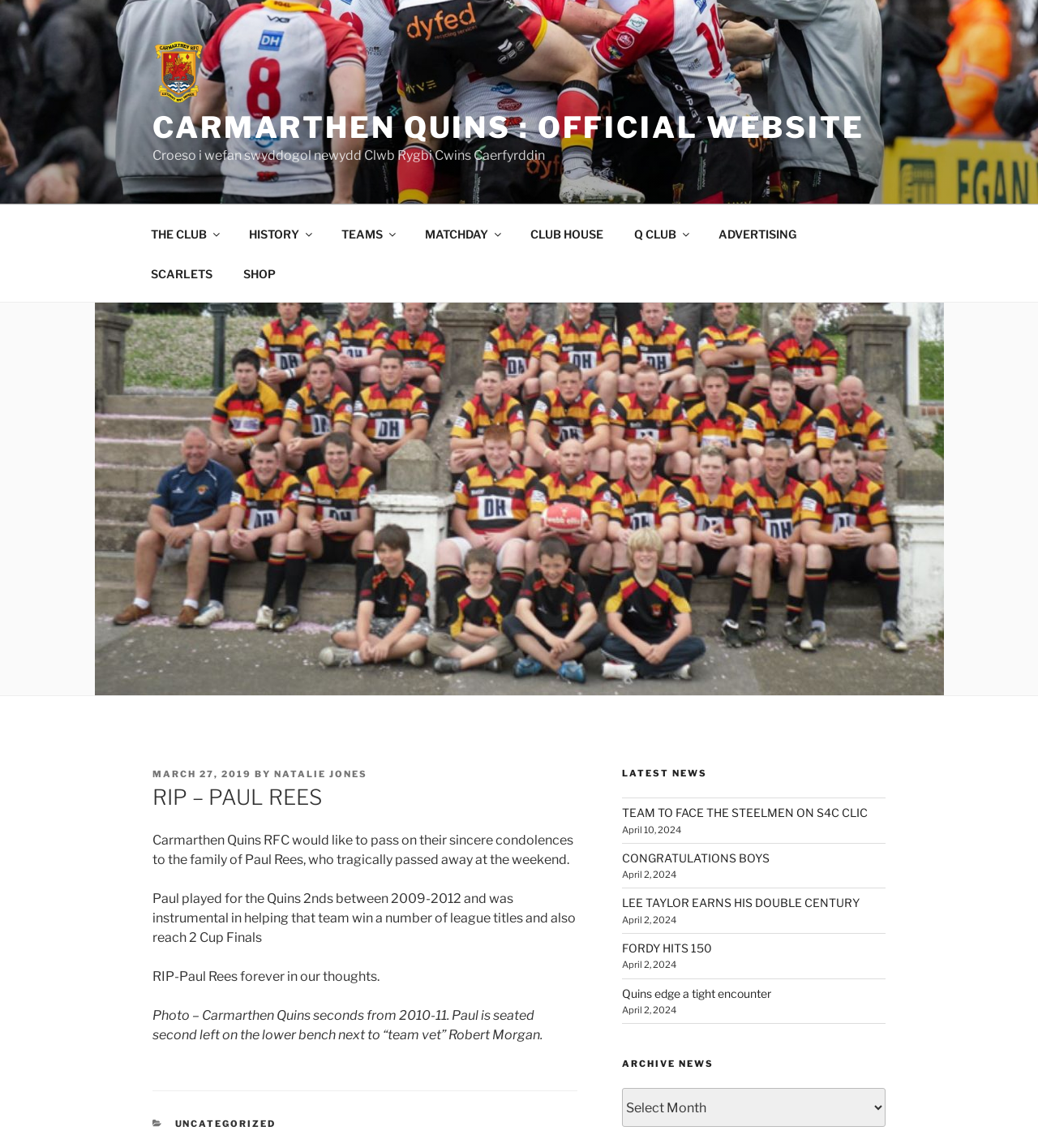Determine the bounding box coordinates of the clickable element to achieve the following action: 'Select a date from the ARCHIVE NEWS dropdown'. Provide the coordinates as four float values between 0 and 1, formatted as [left, top, right, bottom].

[0.599, 0.948, 0.853, 0.982]